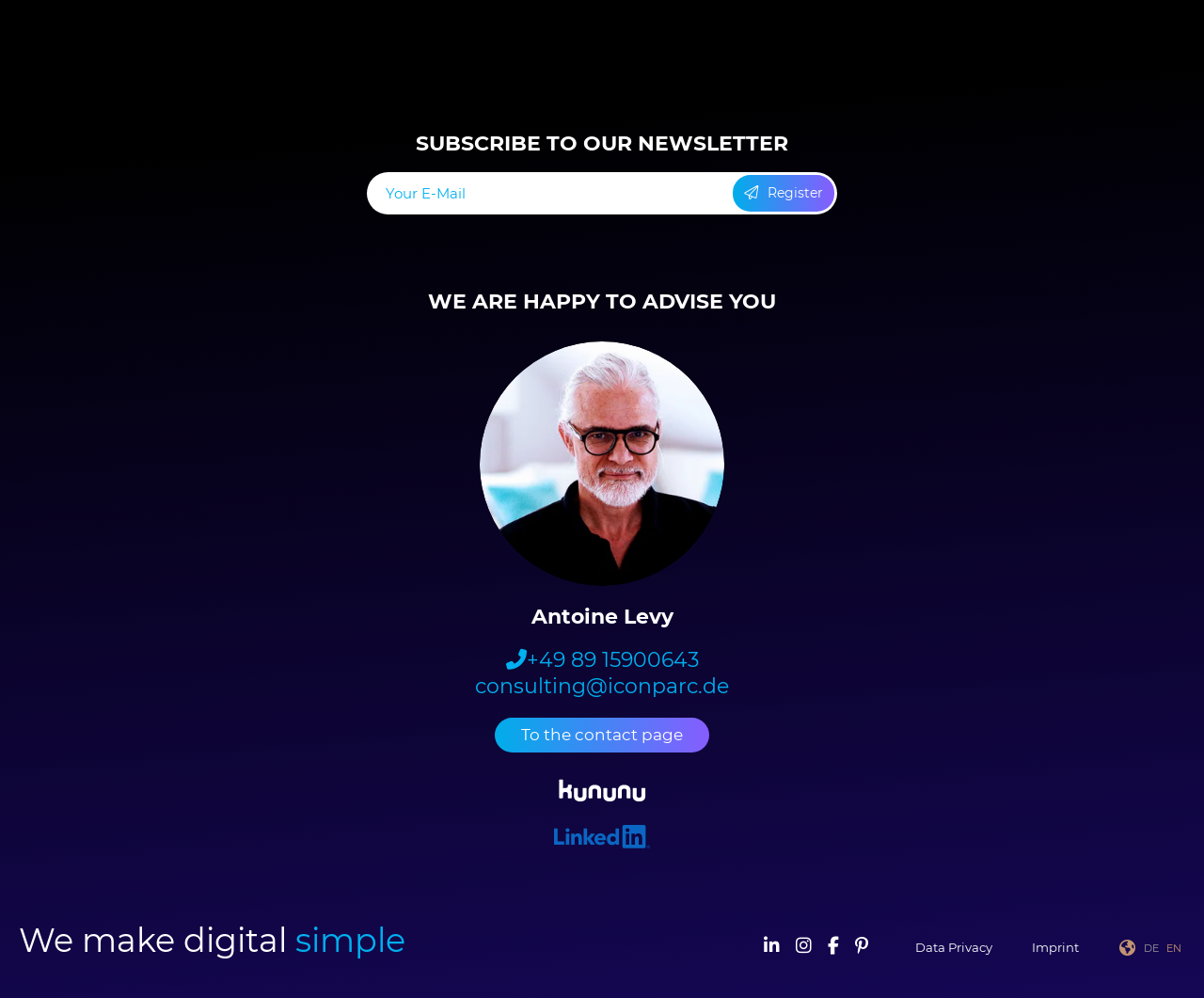Identify the bounding box coordinates of the HTML element based on this description: "Antoine Levy".

[0.109, 0.342, 0.891, 0.63]